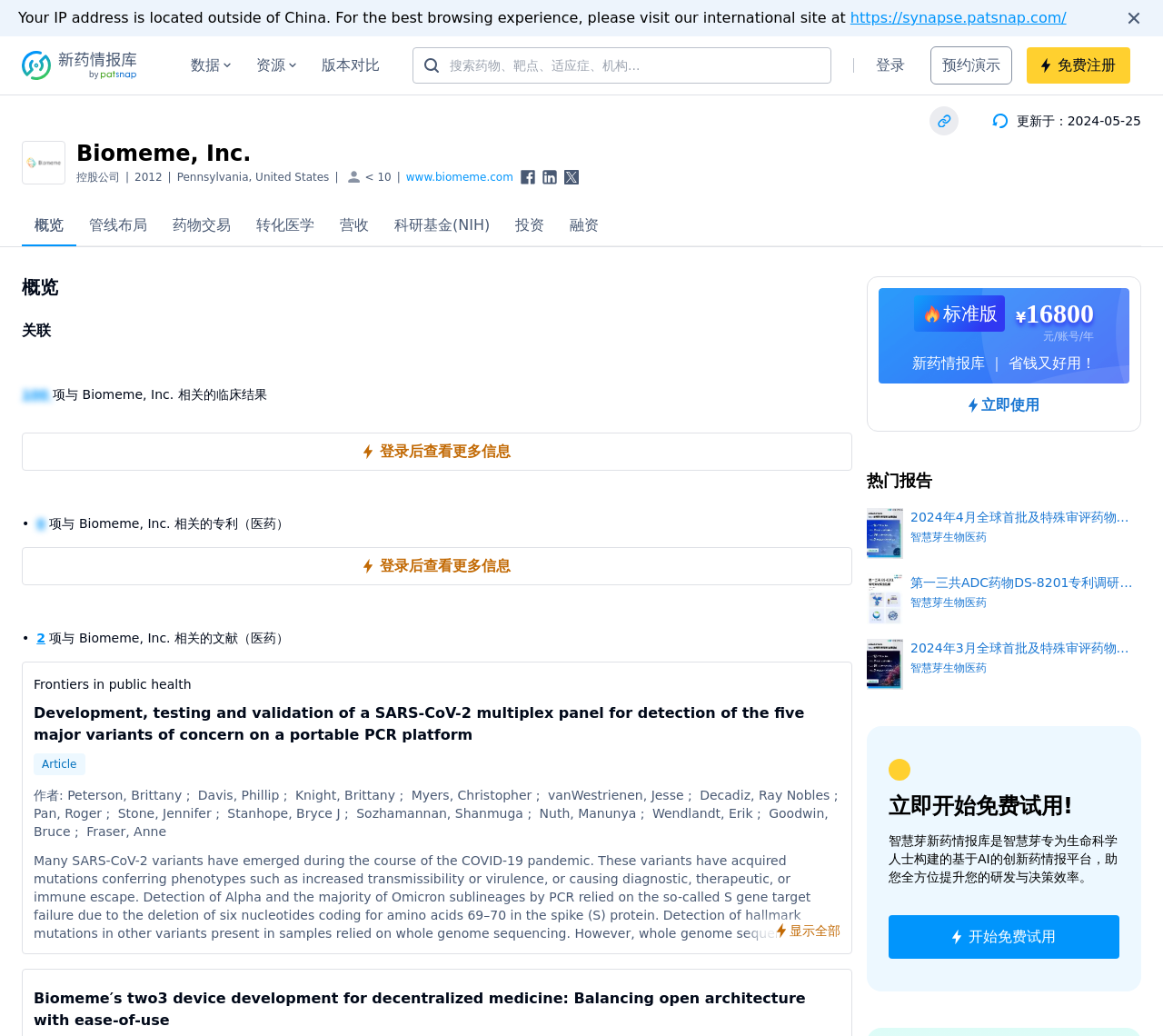Given the element description, predict the bounding box coordinates in the format (top-left x, top-left y, bottom-right x, bottom-right y). Make sure all values are between 0 and 1. Here is the element description: 标准版 ¥16800元/账号/年新药情报库 ｜ 省钱又好用！ 立即使用

[0.745, 0.267, 0.981, 0.417]